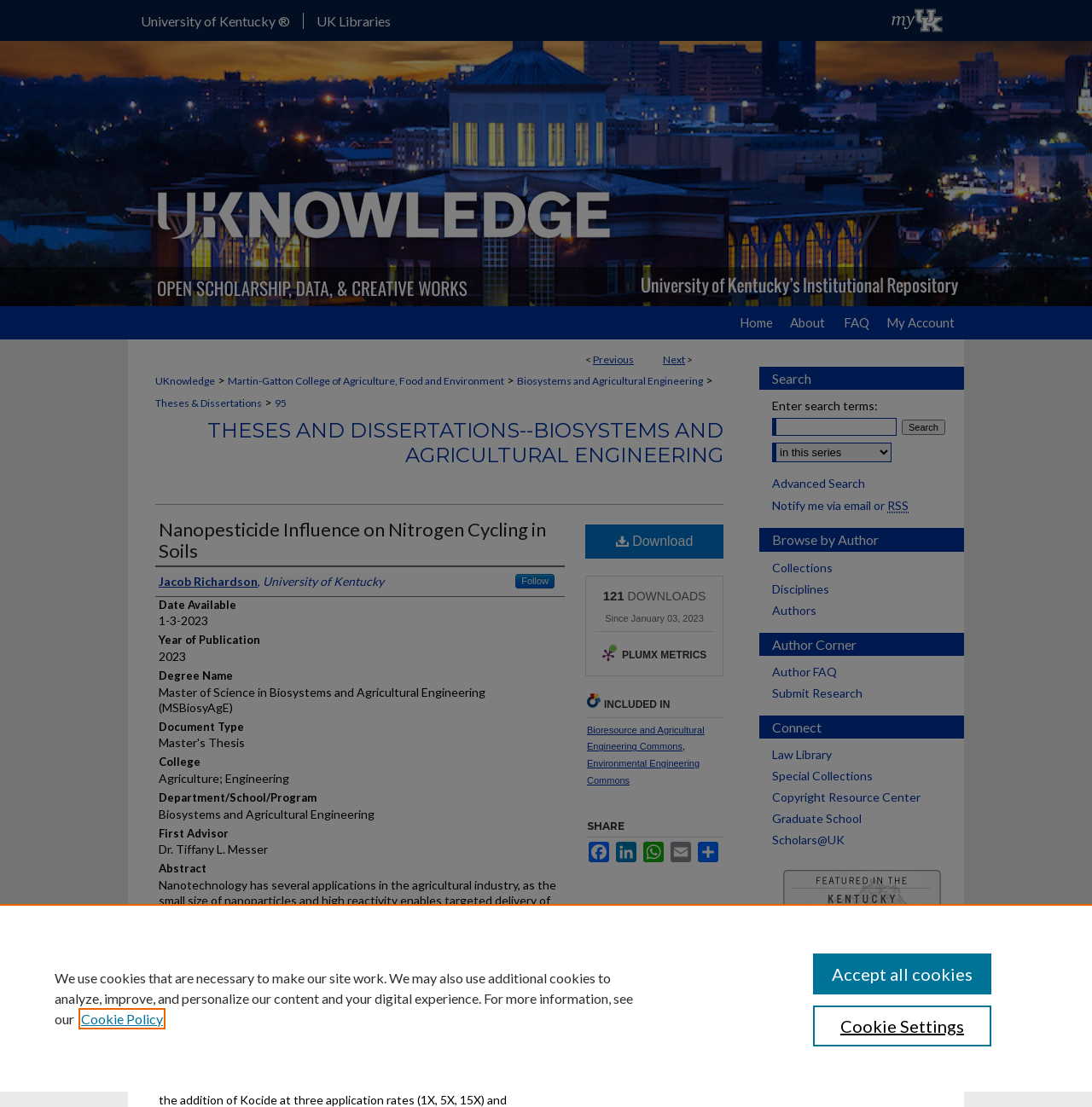From the webpage screenshot, predict the bounding box coordinates (top-left x, top-left y, bottom-right x, bottom-right y) for the UI element described here: Cookie Settings

[0.744, 0.908, 0.908, 0.945]